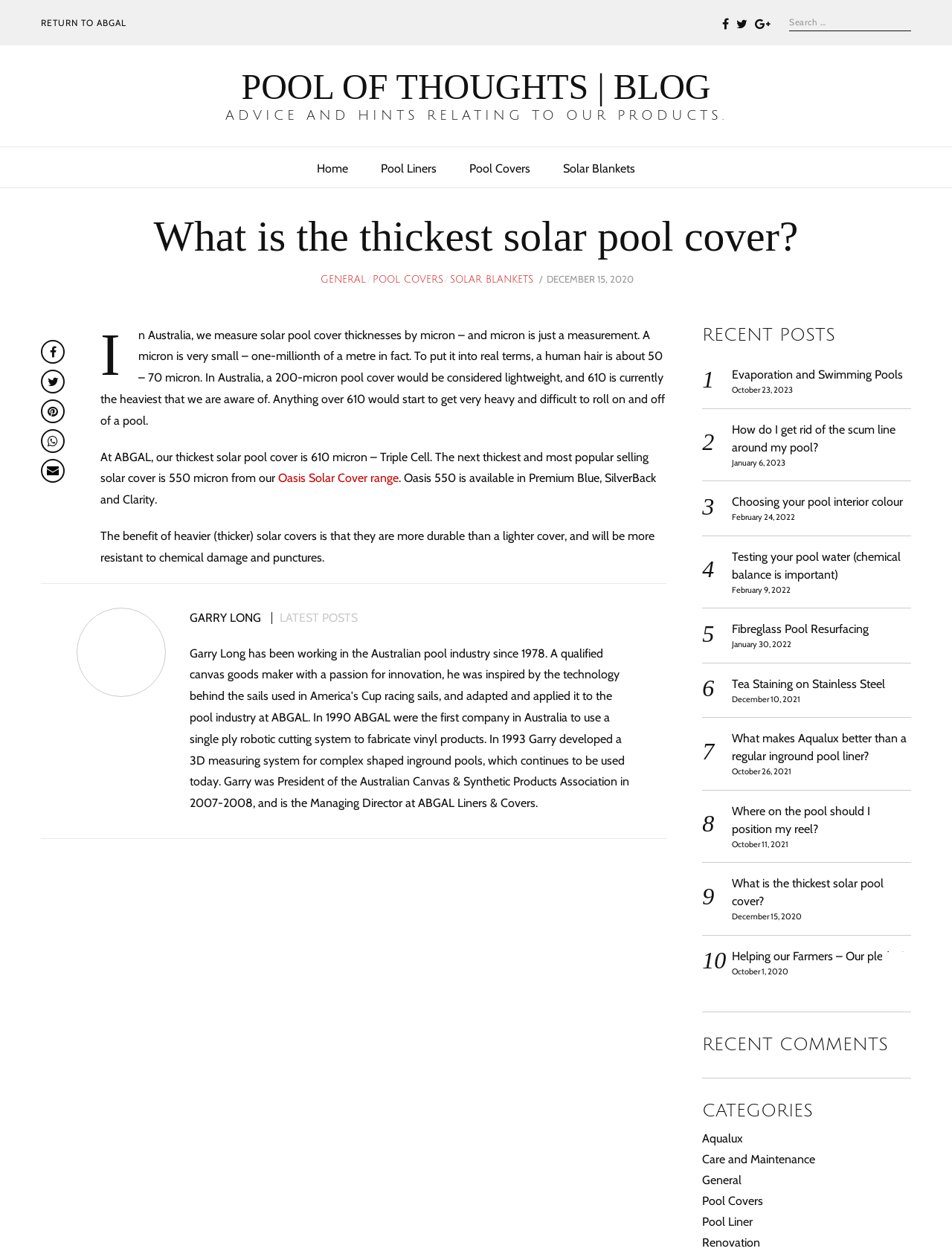Please find the bounding box coordinates for the clickable element needed to perform this instruction: "Click the CONTACT link".

None